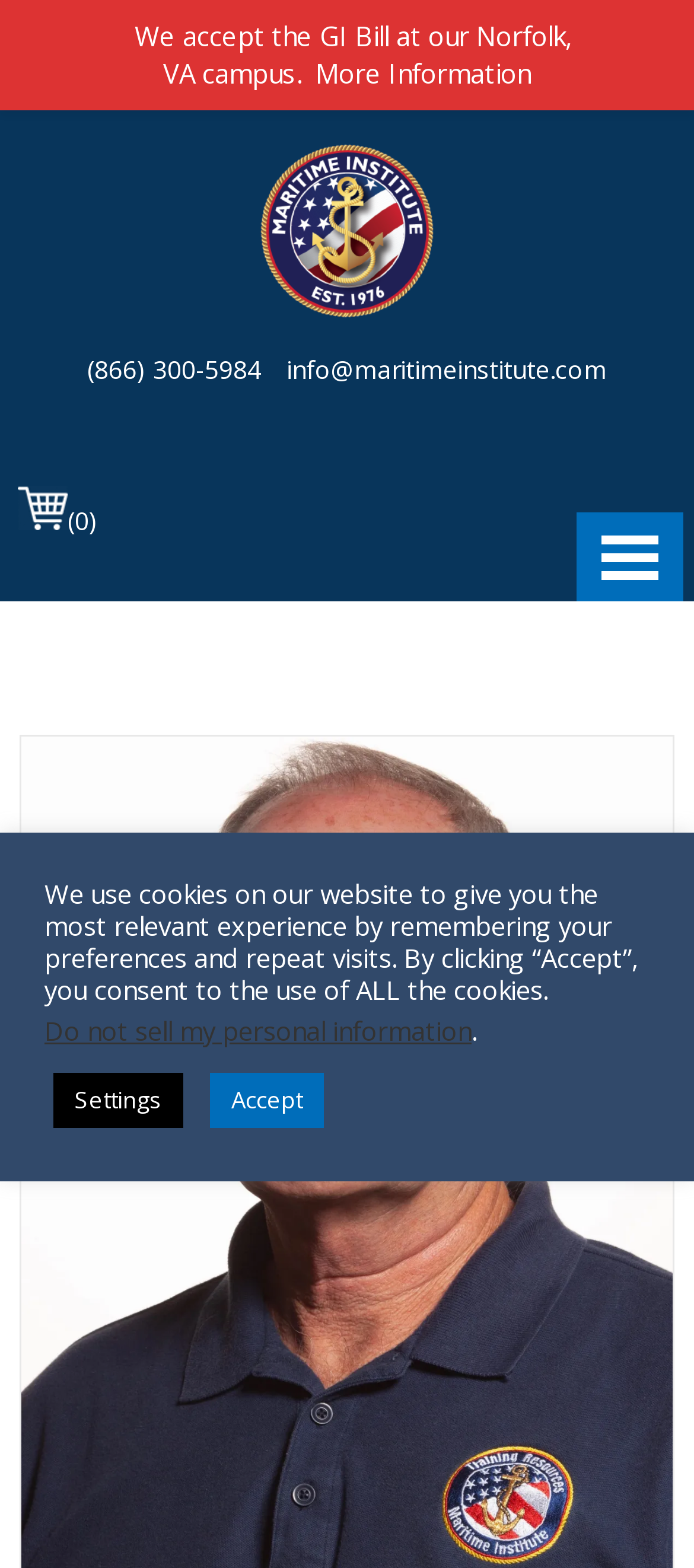What is the phone number on the webpage?
Based on the visual, give a brief answer using one word or a short phrase.

(866) 300-5984